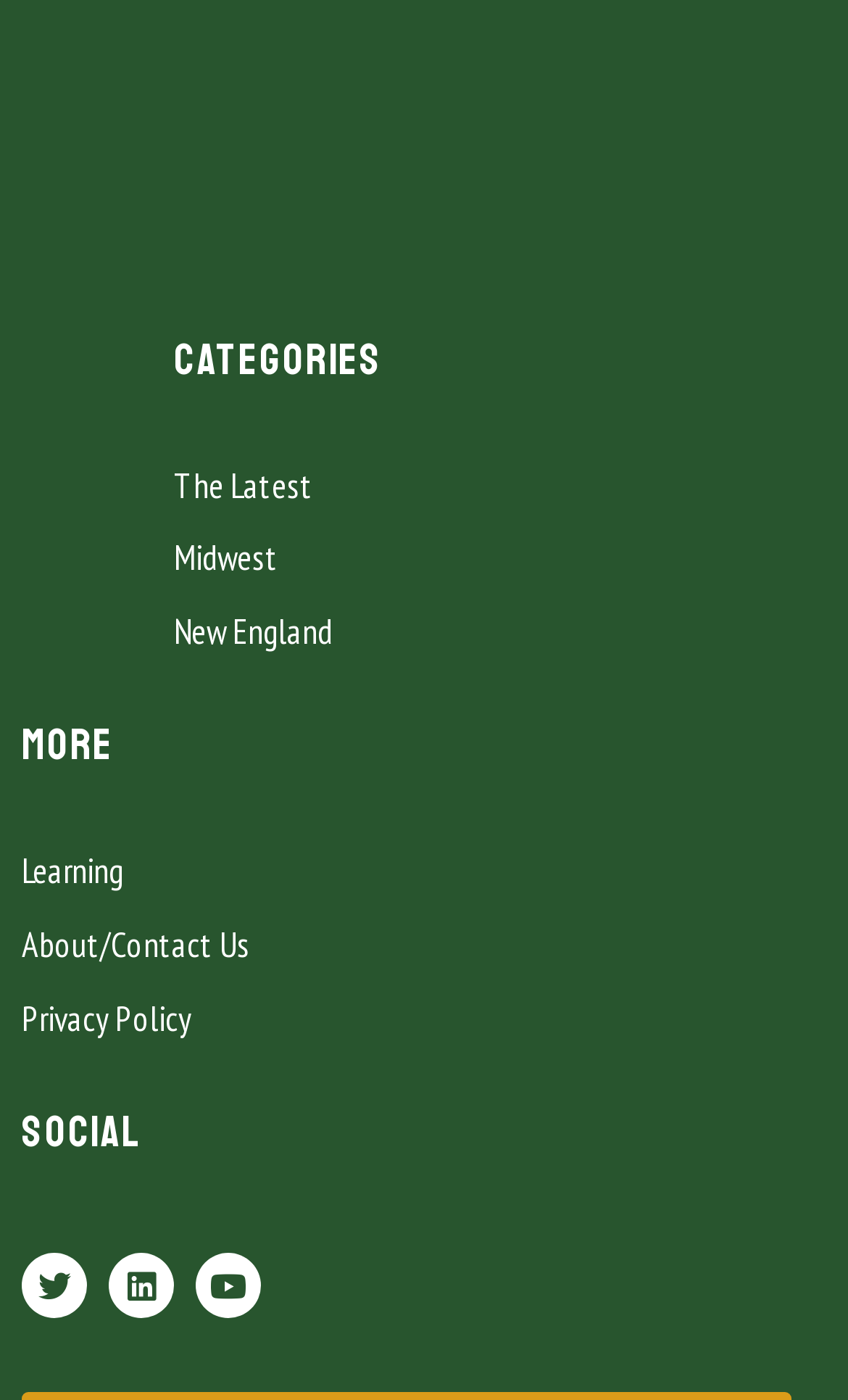Find the bounding box coordinates of the clickable area required to complete the following action: "Learn more about the website".

[0.026, 0.603, 0.974, 0.643]